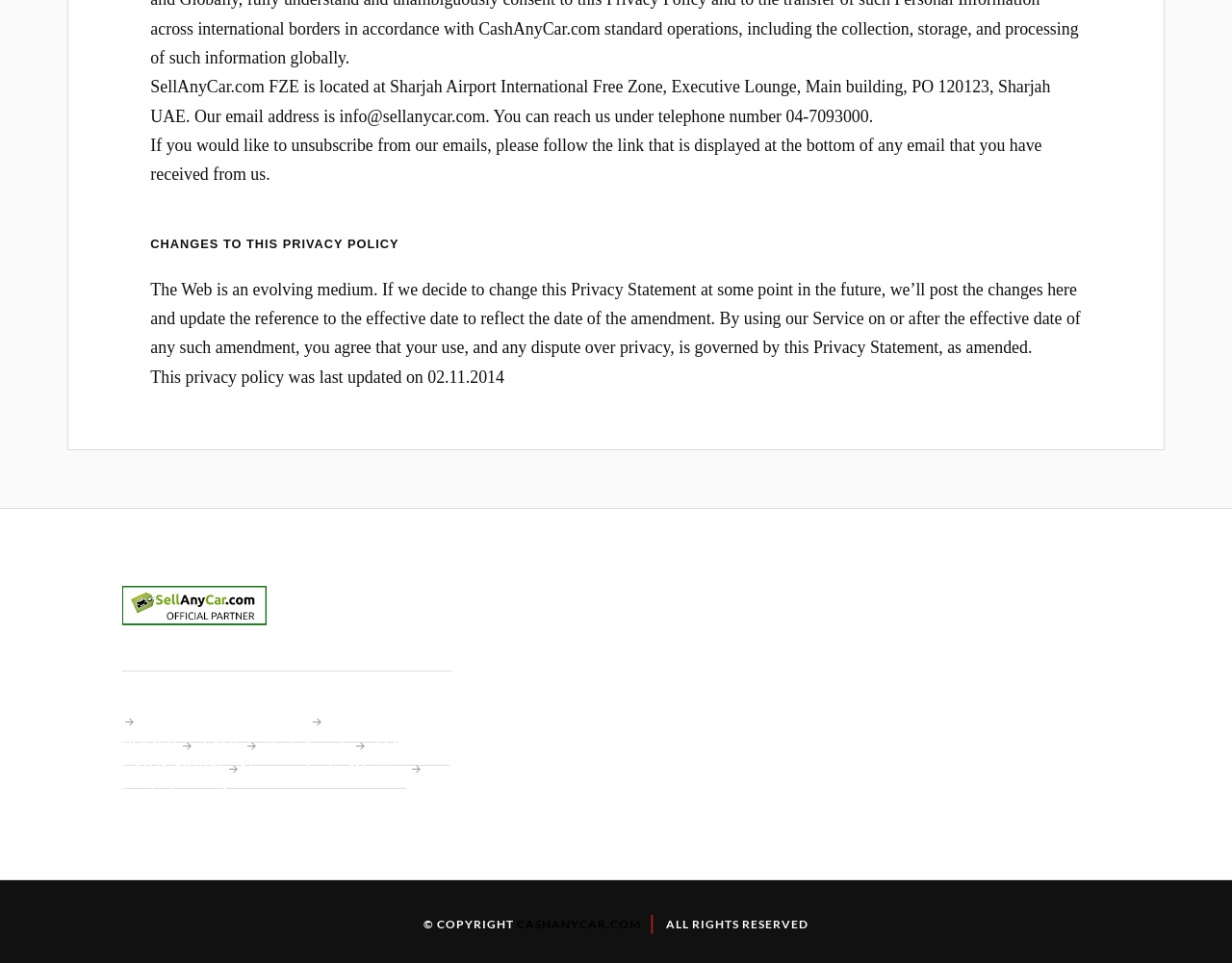What is the link to the TERMS & CONDITIONS page?
Based on the screenshot, respond with a single word or phrase.

TERMS & CONDITIONS